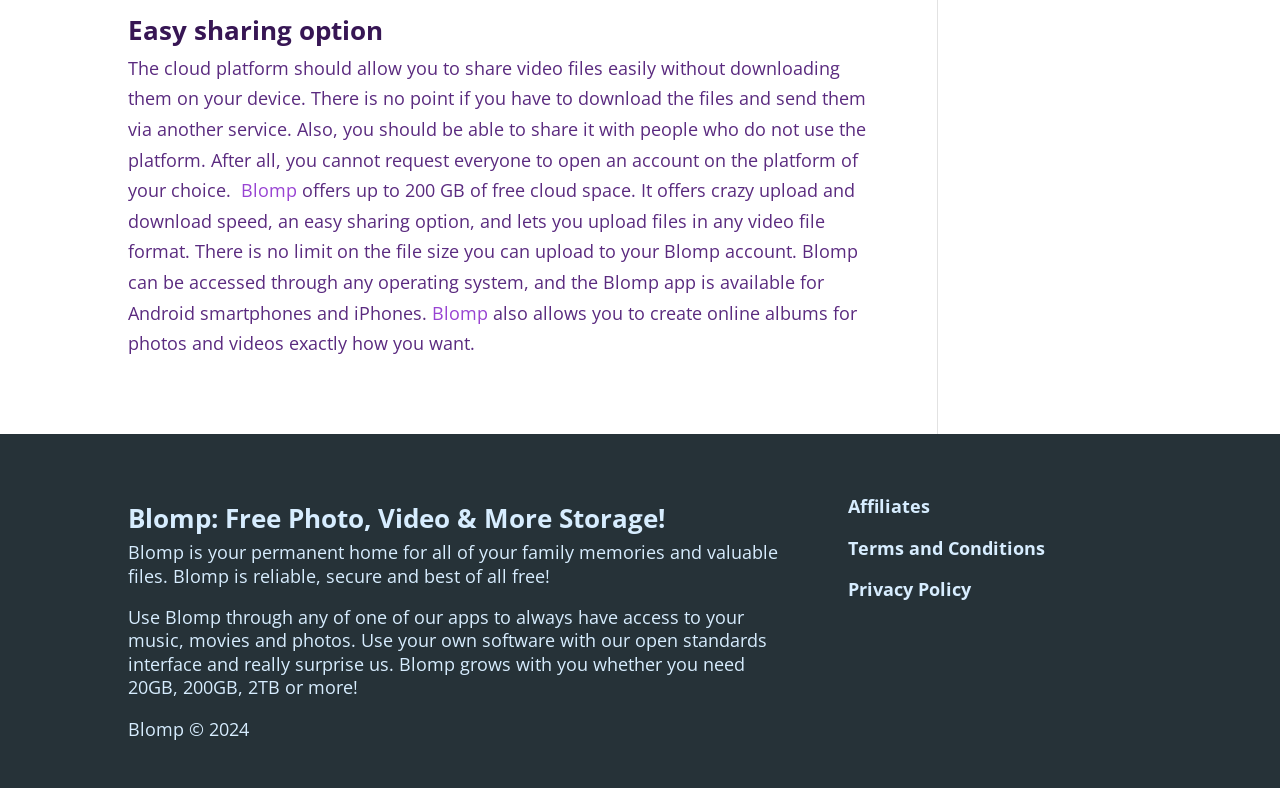What can users create on Blomp?
Use the image to give a comprehensive and detailed response to the question.

The text states that Blomp also allows users to create online albums for photos and videos exactly how they want, which is a useful feature for organizing and sharing media.